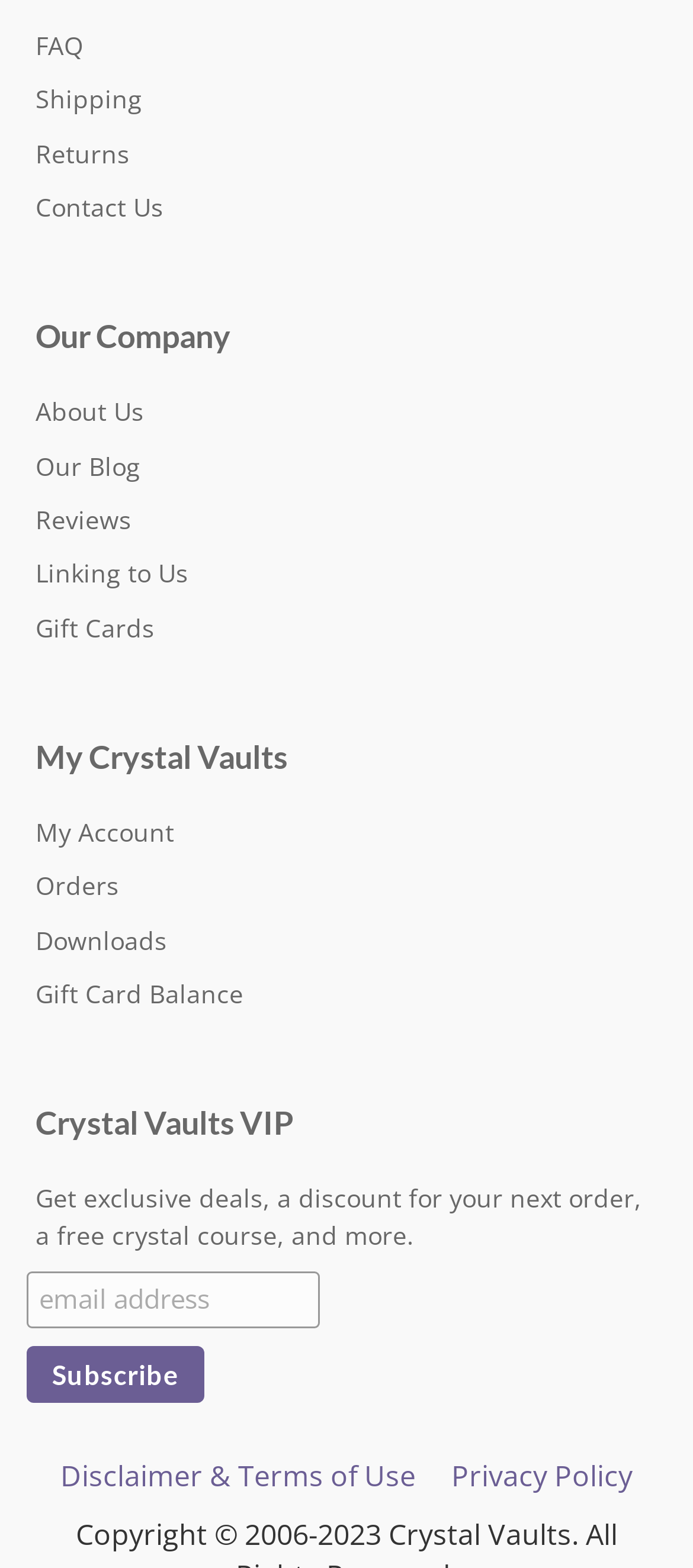How many links are there in the footer section?
Based on the visual information, provide a detailed and comprehensive answer.

In the footer section, I found 3 links: 'Disclaimer & Terms of Use', 'Privacy Policy', and a blank link with no text.